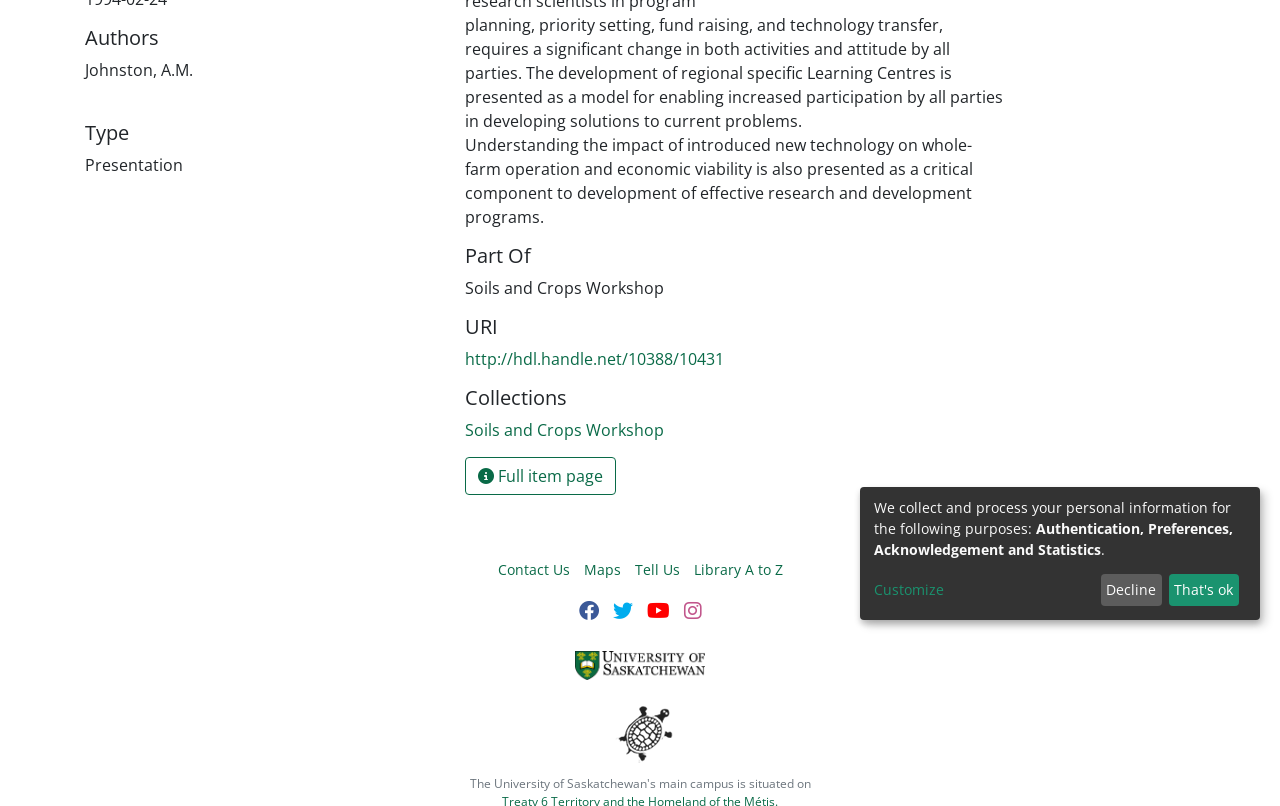Identify the bounding box coordinates for the UI element mentioned here: "Library A to Z". Provide the coordinates as four float values between 0 and 1, i.e., [left, top, right, bottom].

[0.542, 0.693, 0.611, 0.719]